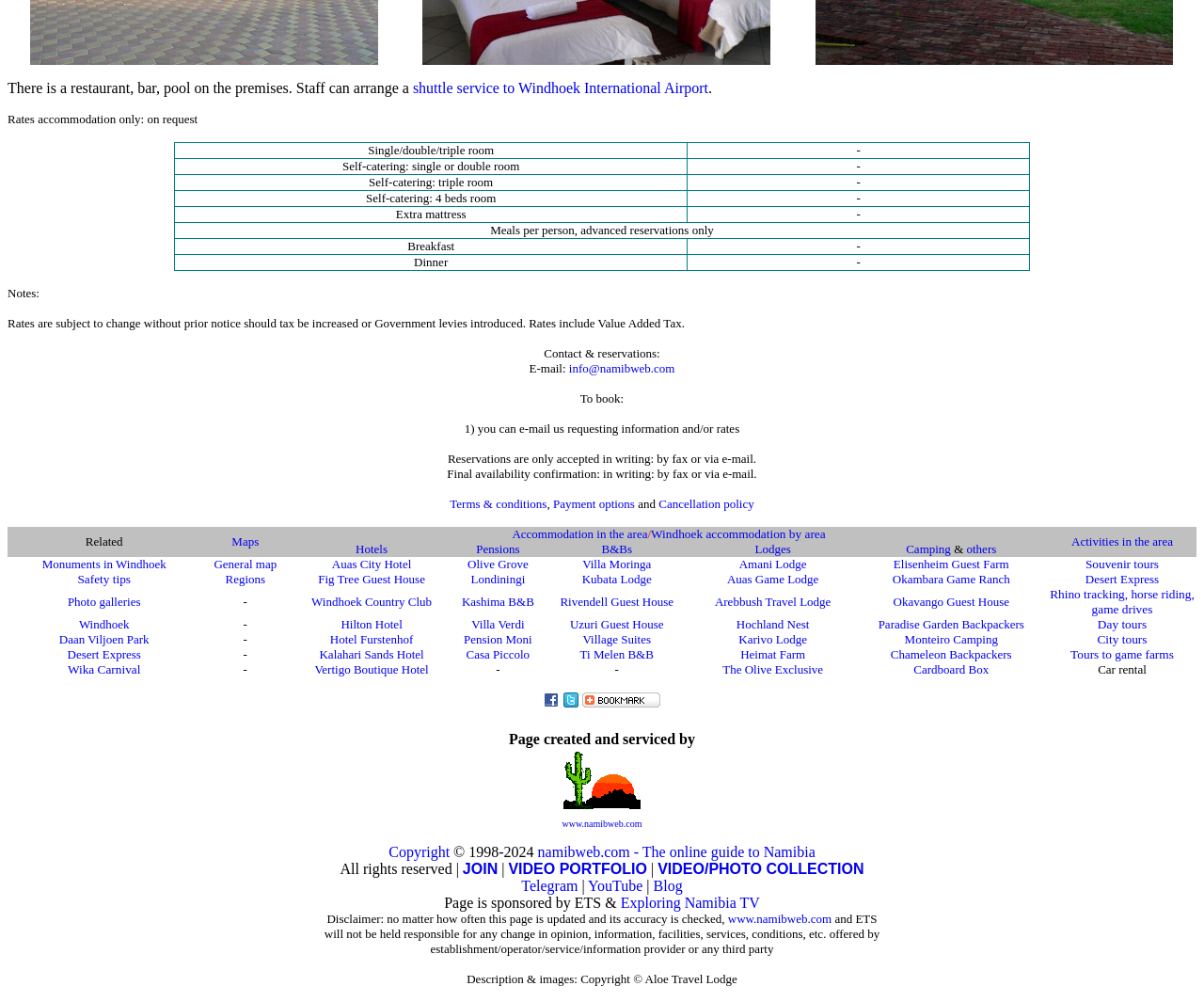Highlight the bounding box of the UI element that corresponds to this description: "Windhoek accommodation by area".

[0.541, 0.526, 0.686, 0.54]